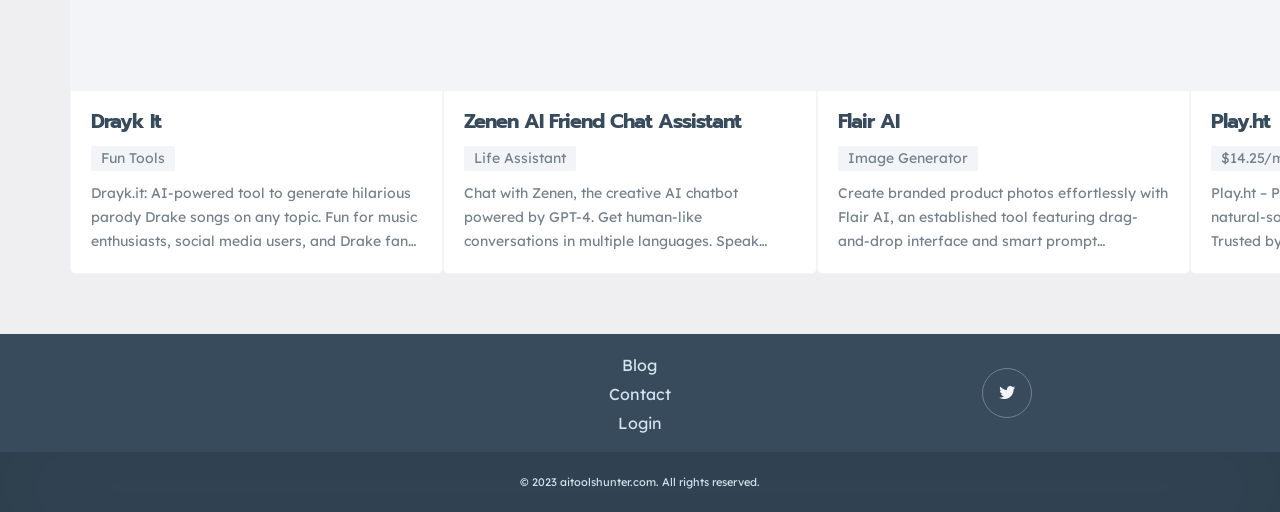What is the name of the website?
Answer the question with a detailed and thorough explanation.

The webpage has an image with the text 'AI Tools Hunter' and a copyright notice that mentions 'aitoolshunter.com'.